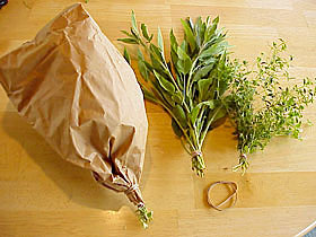Provide a short, one-word or phrase answer to the question below:
What type of surface is surrounding the herbs?

Rustic wooden